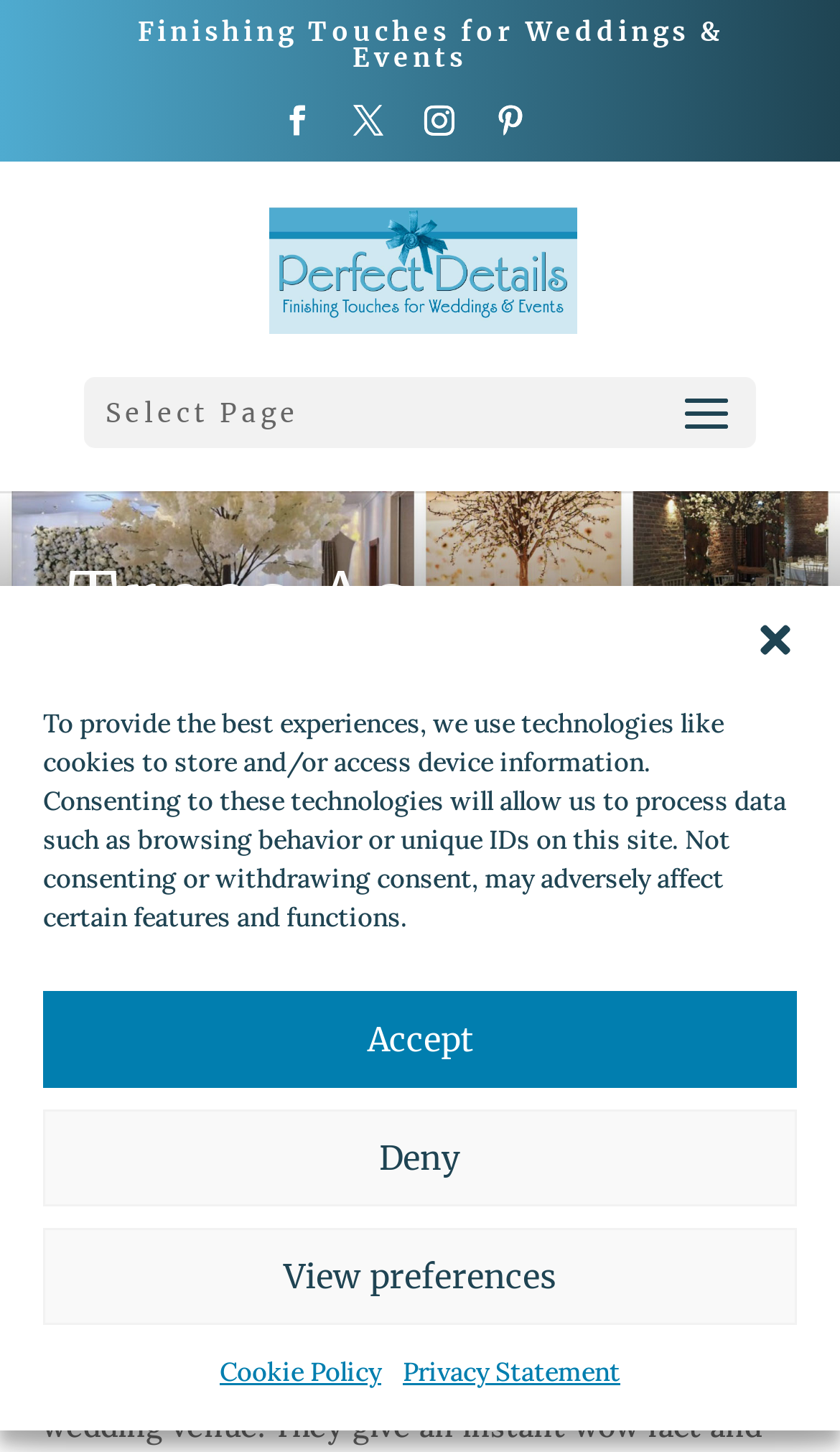Please identify the primary heading on the webpage and return its text.

Trees As Wedding Centrepieces